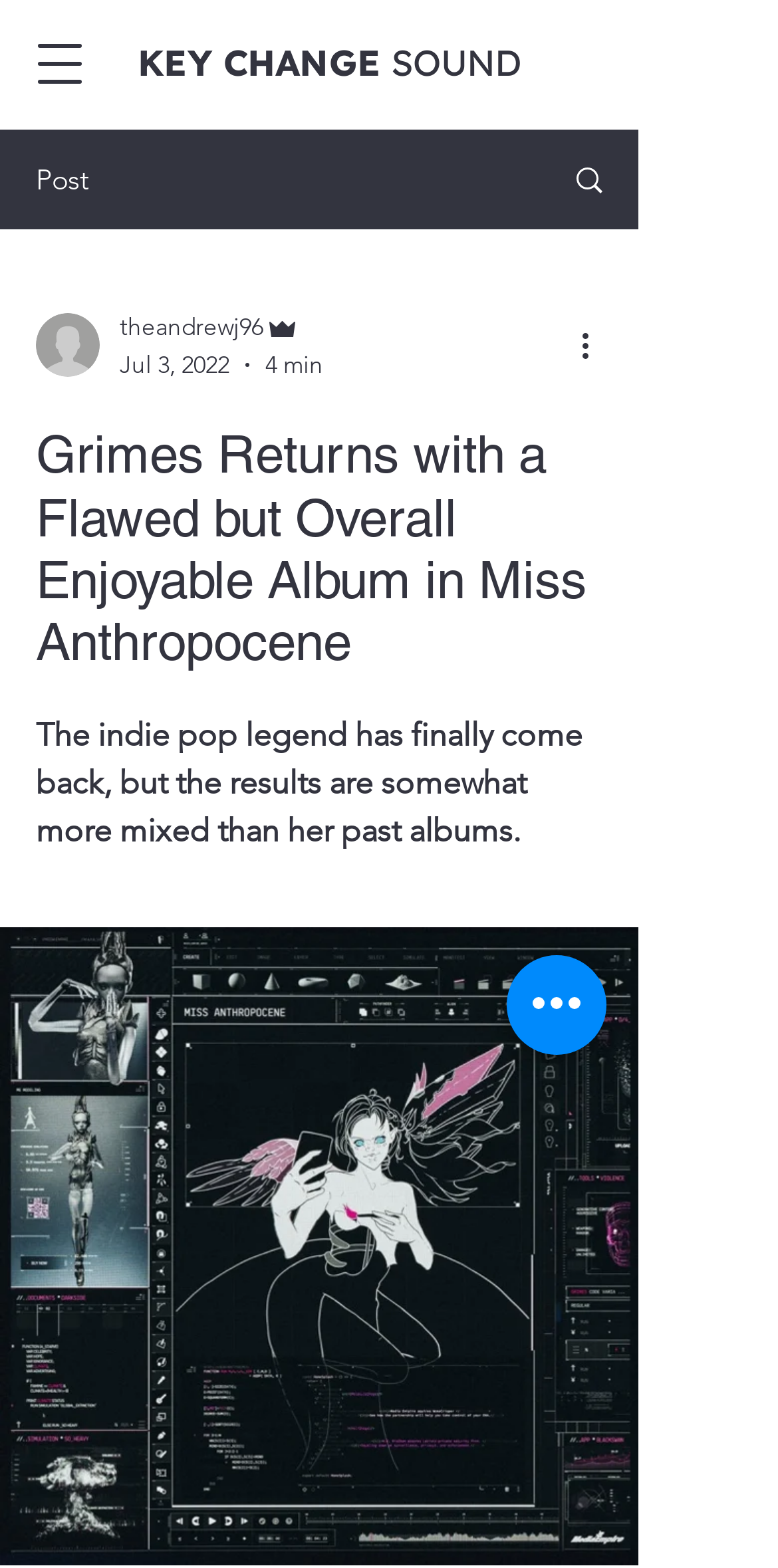Articulate a complete and detailed caption of the webpage elements.

The webpage is an article about Grimes' album "Miss Anthropocene". At the top left, there is a button to open the navigation menu. Below it, there are two static text elements, "KEY CHANGE" and "SOUND", which are likely category labels. 

To the right of these labels, there is a post section with a link and an image. The image is positioned slightly below the link. Below the post section, there is a writer's picture and their name, "theandrewj96", along with their role, "Admin", and the date "Jul 3, 2022". The writer's picture is positioned to the left of their name and role. 

Further down, there is a heading that reads "Grimes Returns with a Flawed but Overall Enjoyable Album in Miss Anthropocene", which is the title of the article. Below the heading, there is a summary of the article, which states that Grimes has finally come back, but the results are somewhat more mixed than her past albums. 

At the bottom of the page, there is a button to perform quick actions. There is also a button with a popup dialog, but its purpose is unclear. Overall, the webpage has a simple layout with a focus on the article's content.